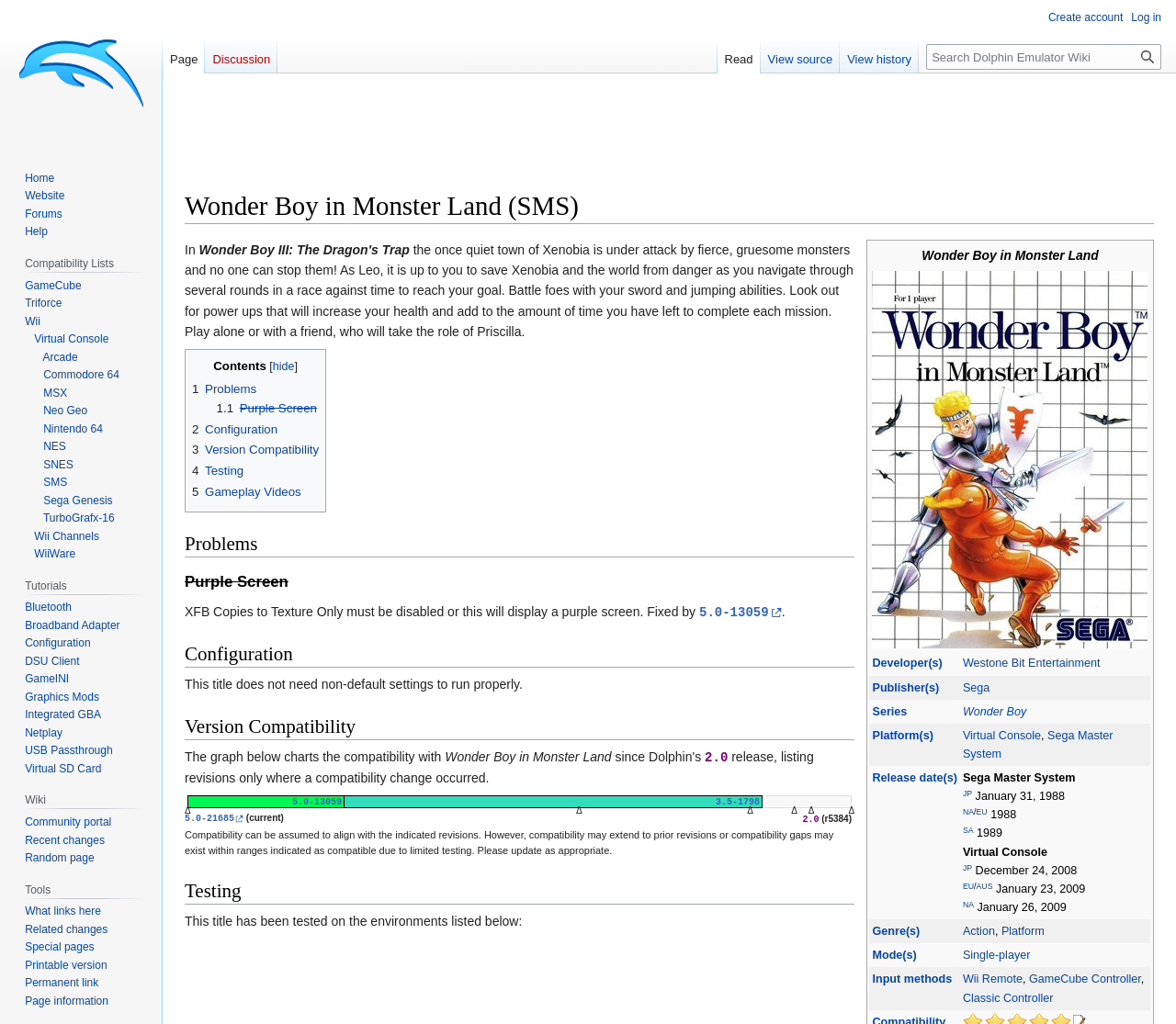Find the bounding box coordinates for the element that must be clicked to complete the instruction: "View the image of Wonder Boy in Monster Land". The coordinates should be four float numbers between 0 and 1, indicated as [left, top, right, bottom].

[0.742, 0.265, 0.976, 0.634]